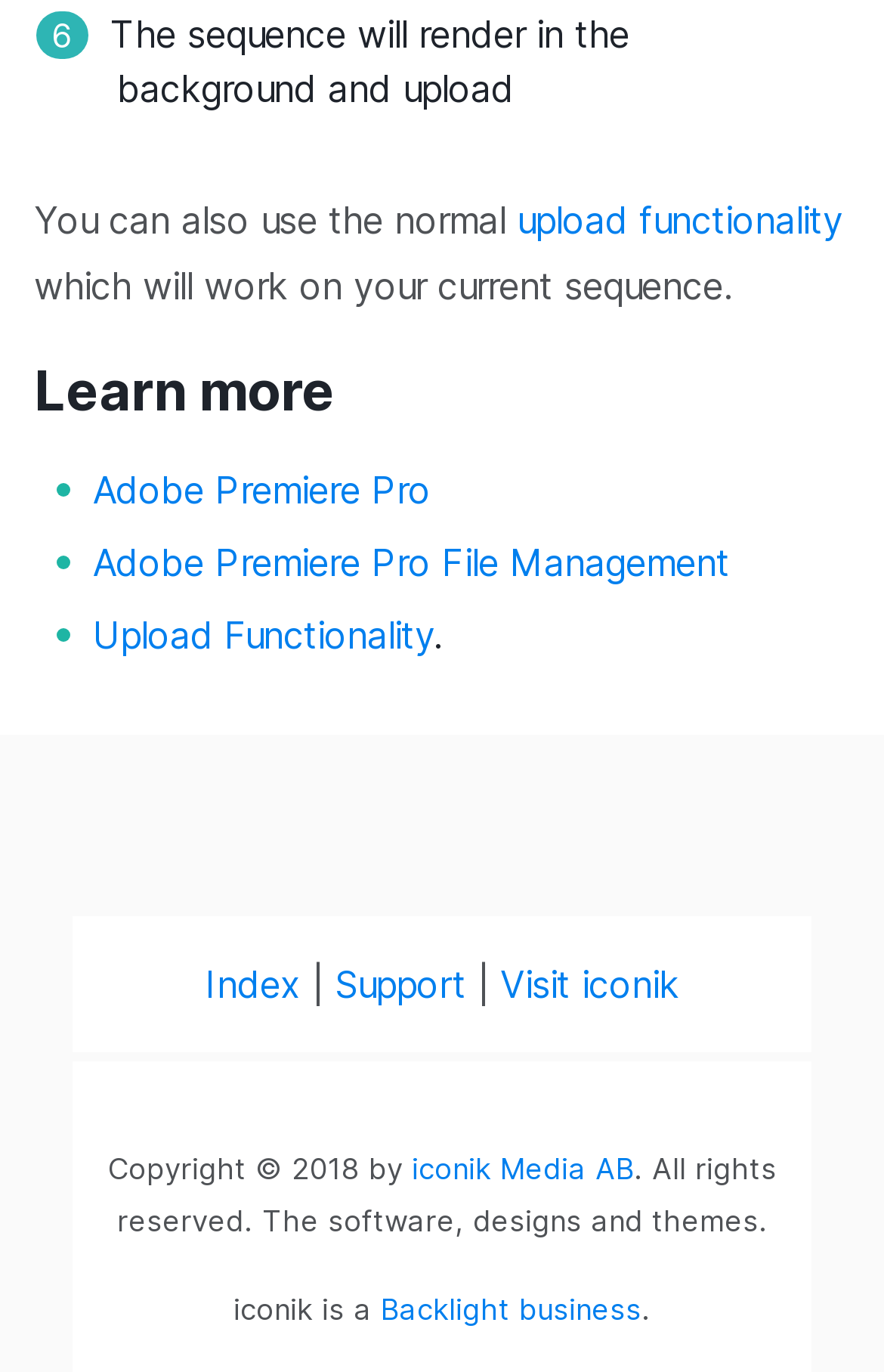Reply to the question with a single word or phrase:
What is the purpose of the sequence?

render in the background and upload